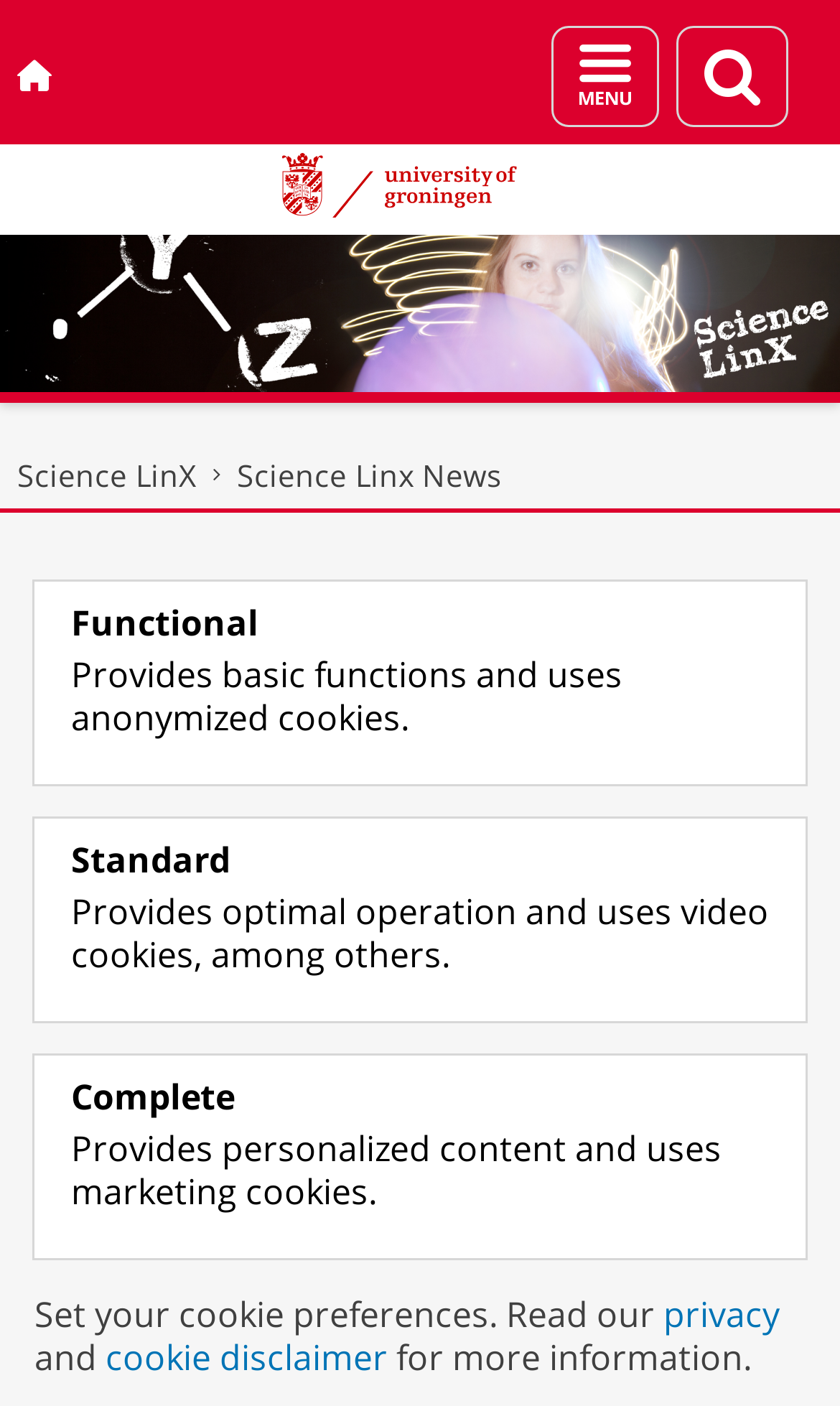Using the description "Menu and search", predict the bounding box of the relevant HTML element.

[0.69, 0.043, 0.751, 0.077]